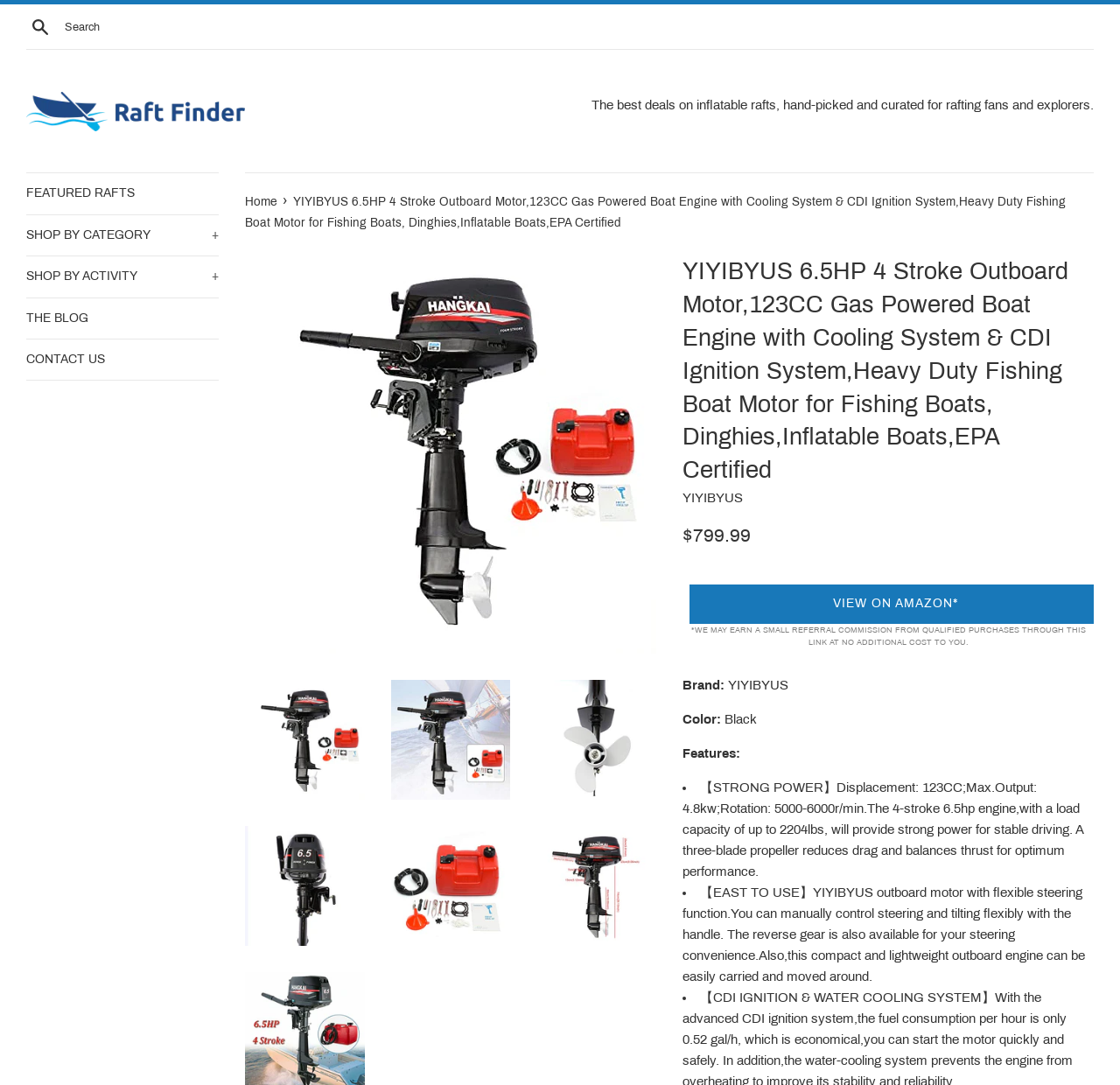Identify the bounding box coordinates of the clickable section necessary to follow the following instruction: "Click on the Raft Finder logo". The coordinates should be presented as four float numbers from 0 to 1, i.e., [left, top, right, bottom].

[0.023, 0.085, 0.219, 0.121]